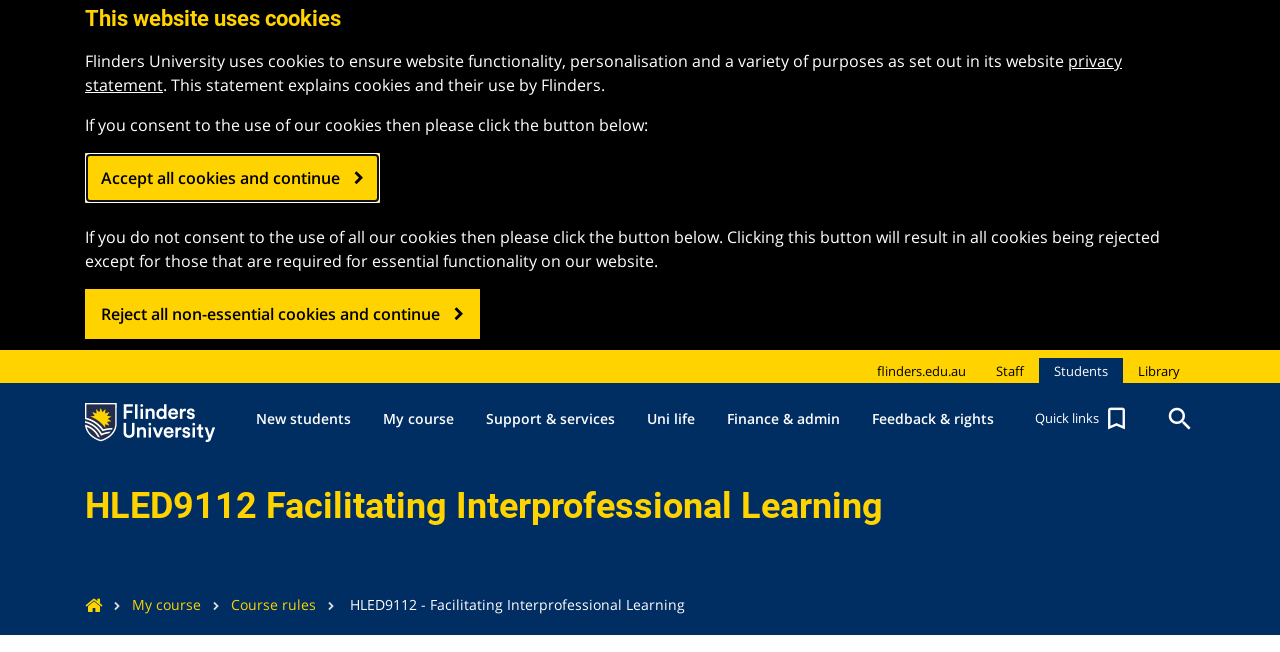What is the name of the university?
Can you offer a detailed and complete answer to this question?

I found the answer by looking at the logo link and image with the text 'Flinders University Logo' and also the link 'flinders.edu.au' which suggests that the webpage is related to Flinders University.